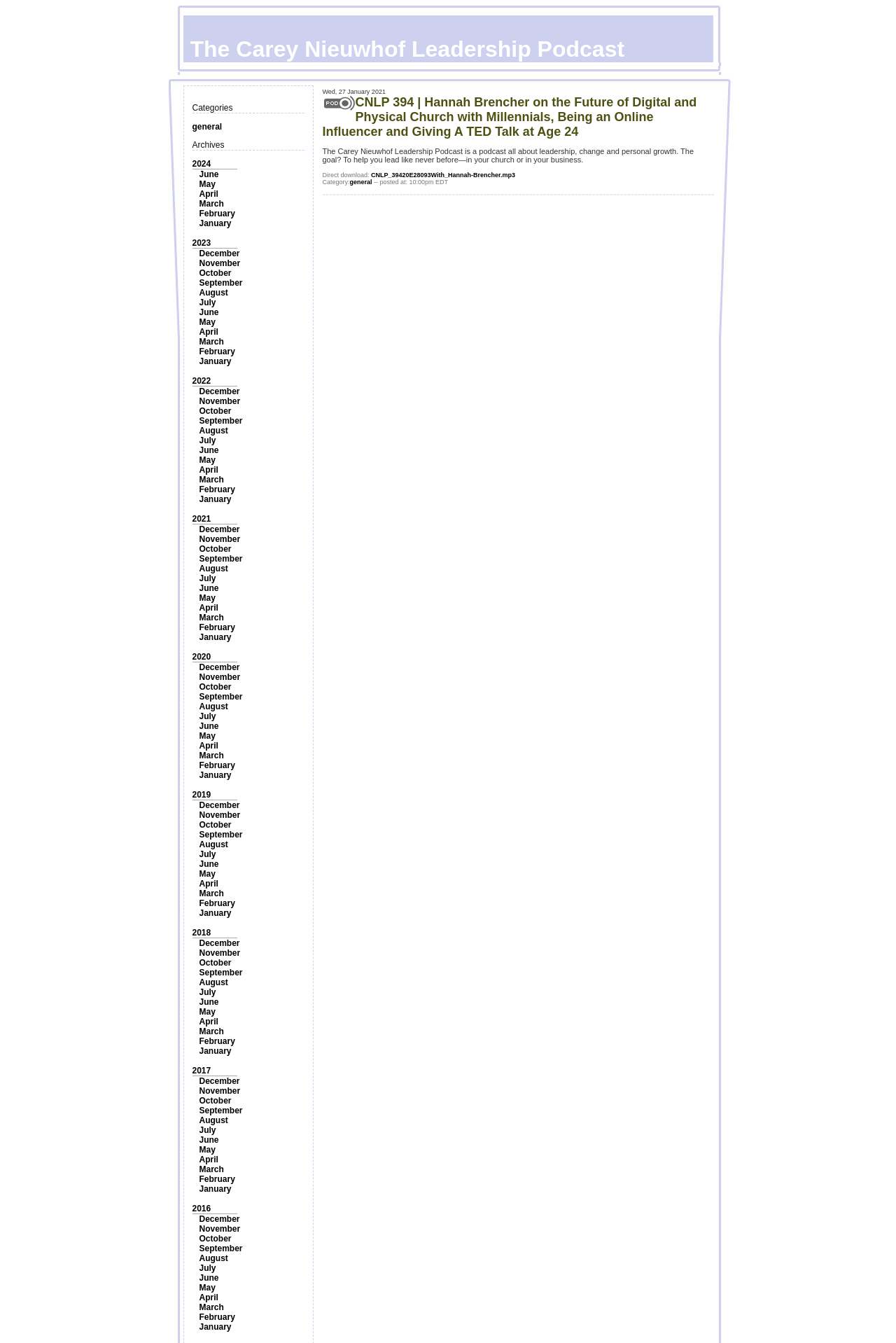Construct a comprehensive description capturing every detail on the webpage.

This webpage appears to be a podcast archive page for "The Carey Nieuwhof Leadership Podcast". At the top, there is a small image, likely a logo or icon, taking up about 64% of the width and 5% of the height of the page. Below the image, there is a section with two headings, "Categories" and "Archives", which are positioned side by side. 

Under the "Archives" heading, there is a list of links organized by year, with each year (from 2018 to 2024) having its own section. Within each year, there are links to individual months (January to December). The links are arranged in a vertical column, with the most recent year and month at the top. There are a total of 7 years and 84 months listed, making it easy to navigate and find specific podcast episodes.